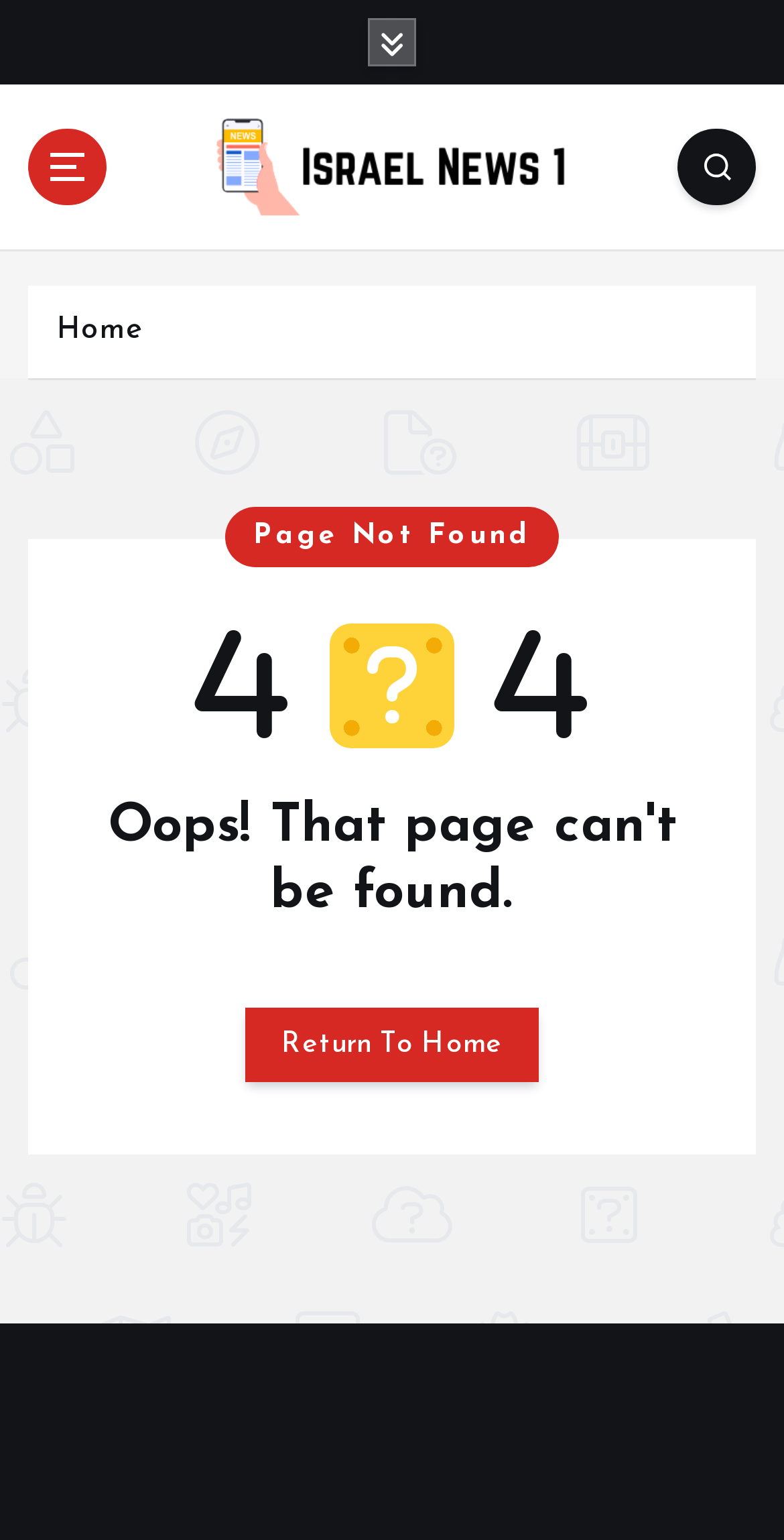Offer a thorough description of the webpage.

This webpage displays a "404 - Page not found" error message. At the top, there is a button on the left and another button on the right. Below these buttons, there is a link to "Israel News 1" accompanied by an image with the same name. 

To the right of the "Israel News 1" link, there is a static text that reads "Stay Updated on News from Israel and the Region". On the right side of the page, there is another button with an image inside it. 

On the left side of the page, there is a link to "Home". Below this link, there are several static texts arranged horizontally, spelling out the word "FOUND PAGE". 

In the middle of the page, there are two headings. The first heading is empty, and the second heading displays the error message "Oops! That page can't be found." Below these headings, there is a link to "Return To Home".